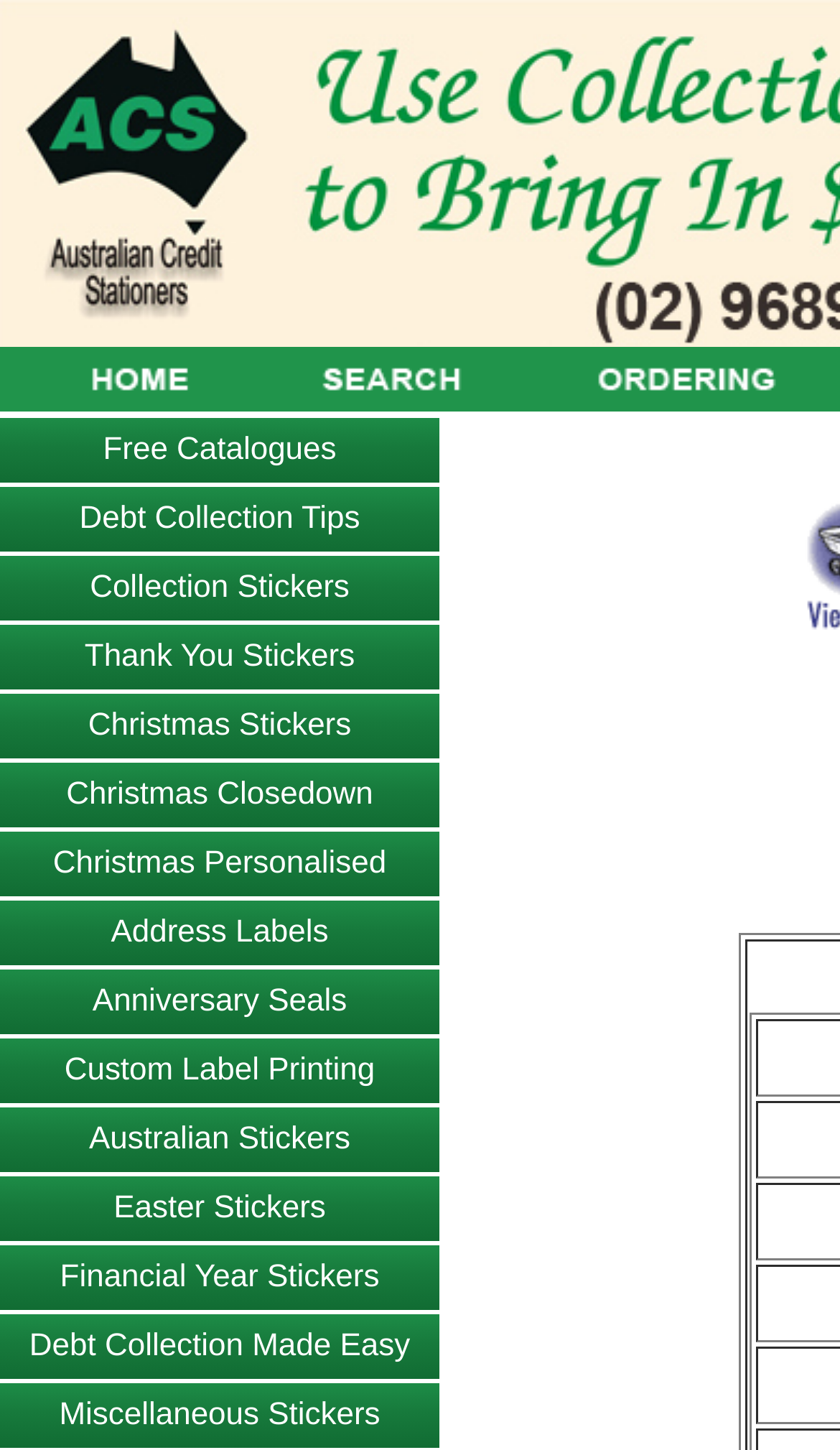Please indicate the bounding box coordinates of the element's region to be clicked to achieve the instruction: "Click on Free Catalogues". Provide the coordinates as four float numbers between 0 and 1, i.e., [left, top, right, bottom].

[0.123, 0.299, 0.4, 0.322]